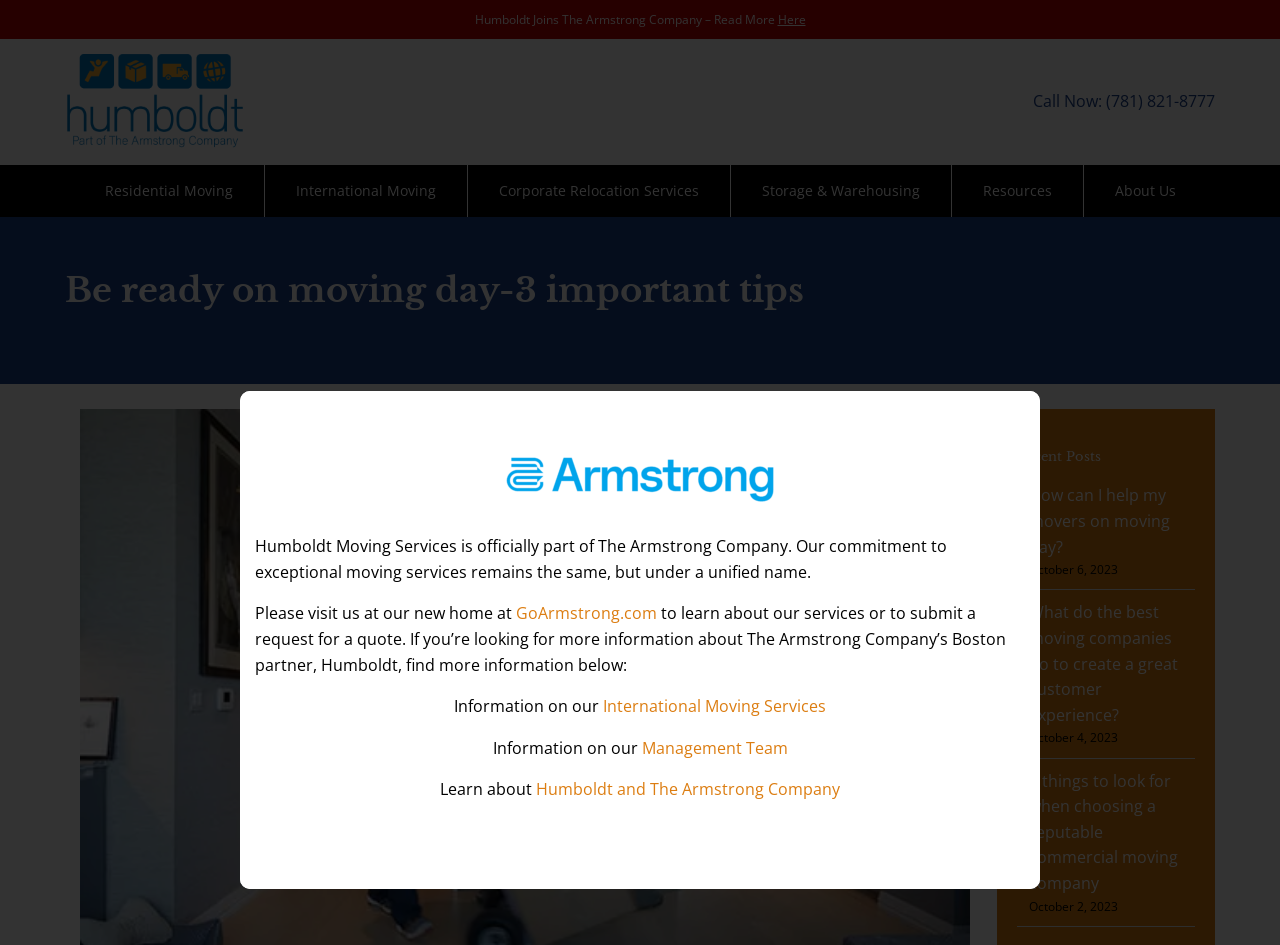Provide the bounding box coordinates for the UI element described in this sentence: "Corporate Relocation Services". The coordinates should be four float values between 0 and 1, i.e., [left, top, right, bottom].

[0.365, 0.174, 0.57, 0.229]